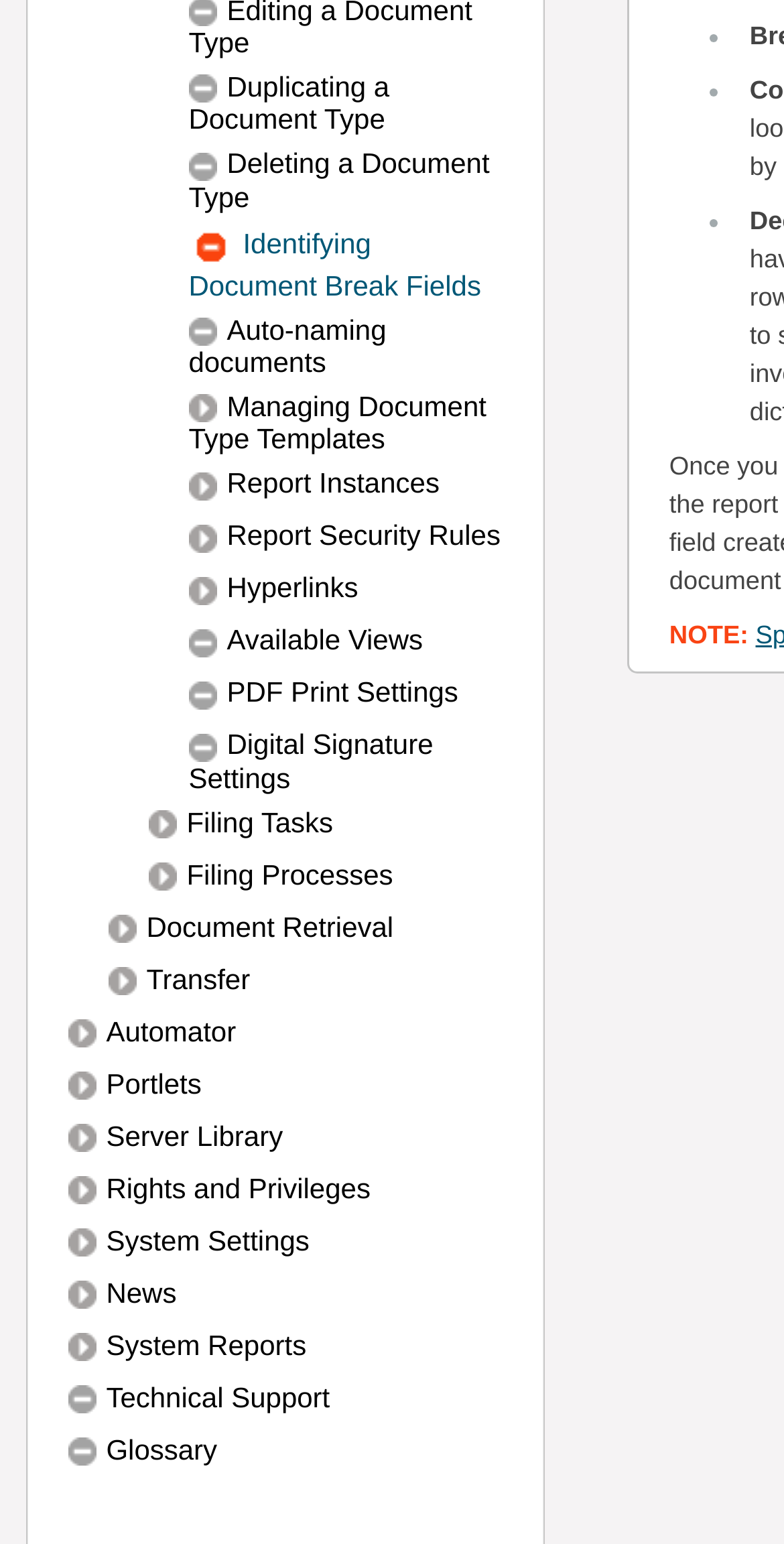Please predict the bounding box coordinates of the element's region where a click is necessary to complete the following instruction: "Go to System Settings". The coordinates should be represented by four float numbers between 0 and 1, i.e., [left, top, right, bottom].

[0.087, 0.793, 0.642, 0.819]